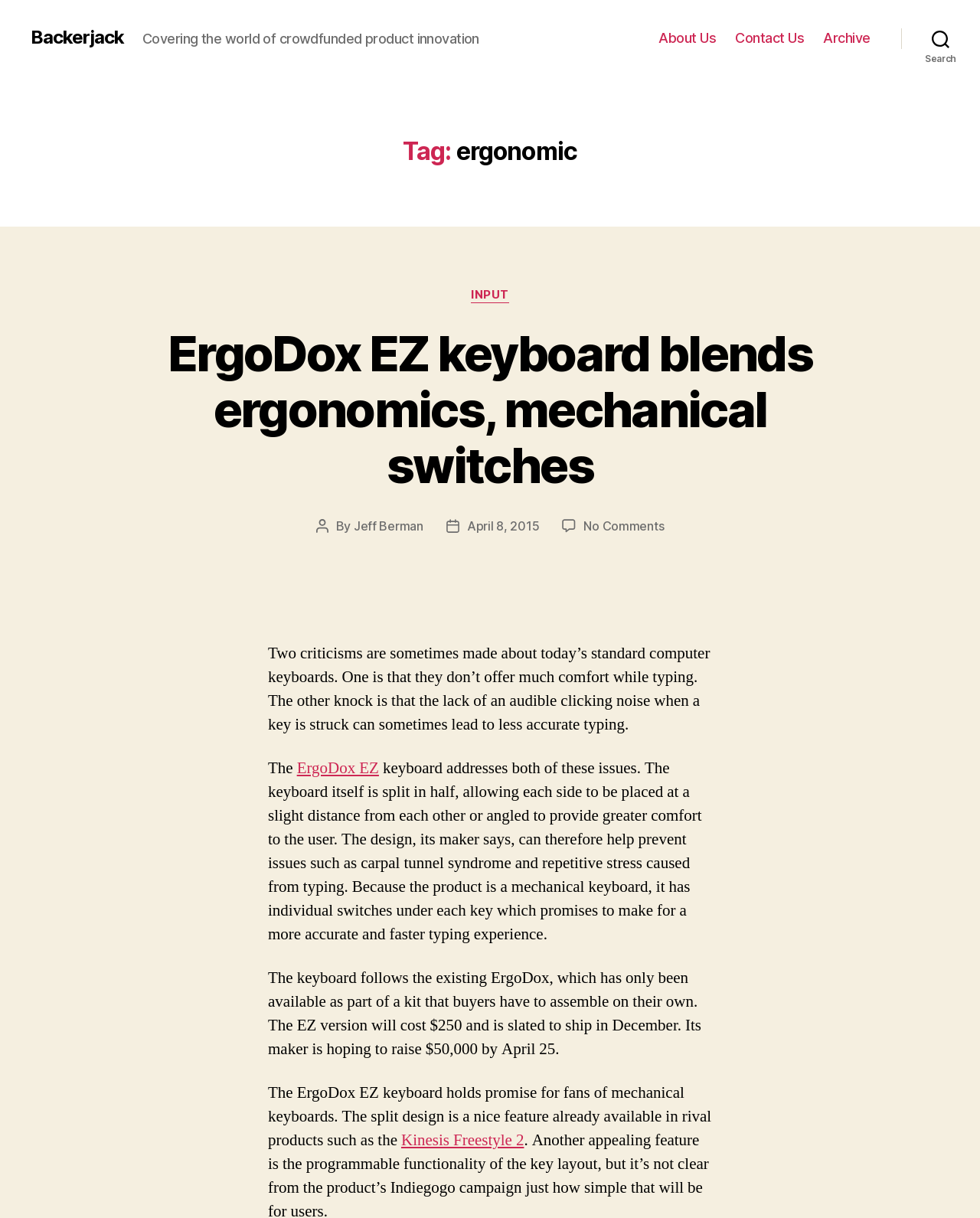What is the name of the rival product mentioned in the article?
Based on the screenshot, provide your answer in one word or phrase.

Kinesis Freestyle 2